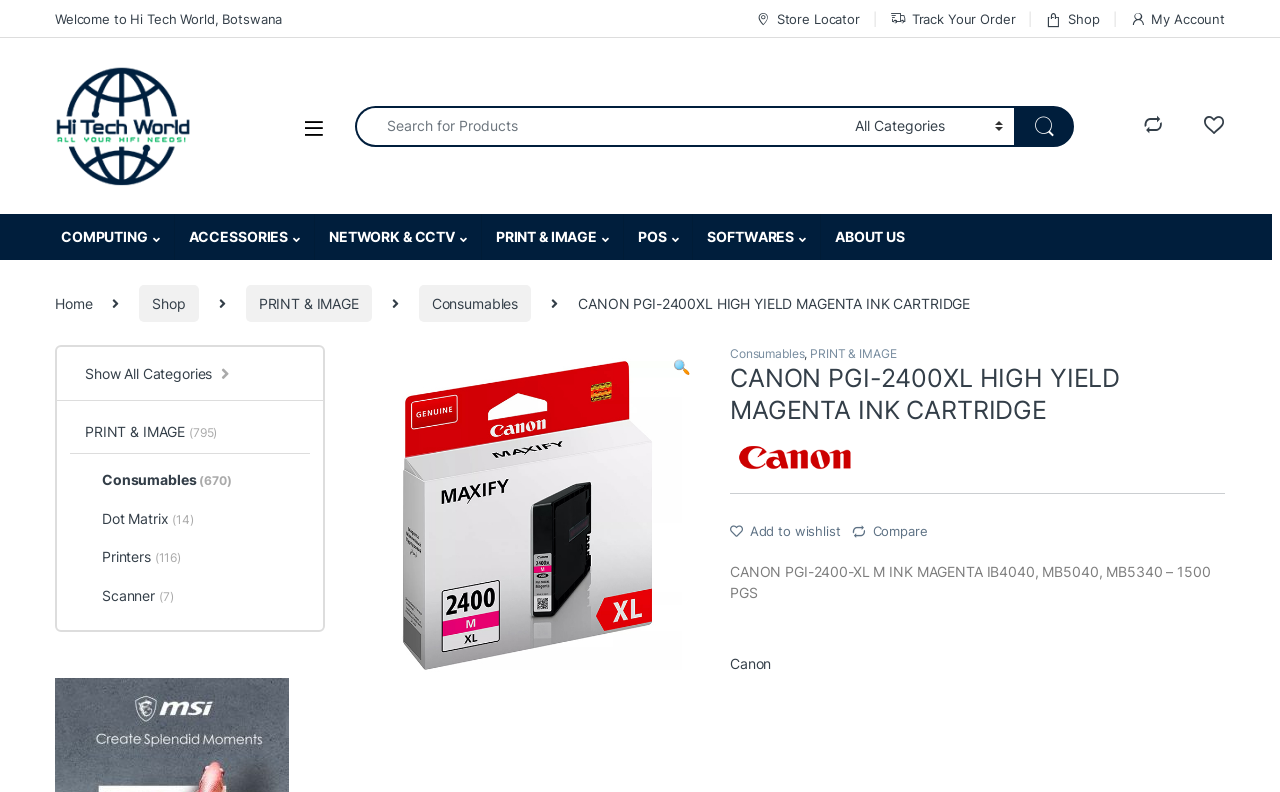Could you locate the bounding box coordinates for the section that should be clicked to accomplish this task: "Go to store locator".

[0.59, 0.0, 0.672, 0.047]